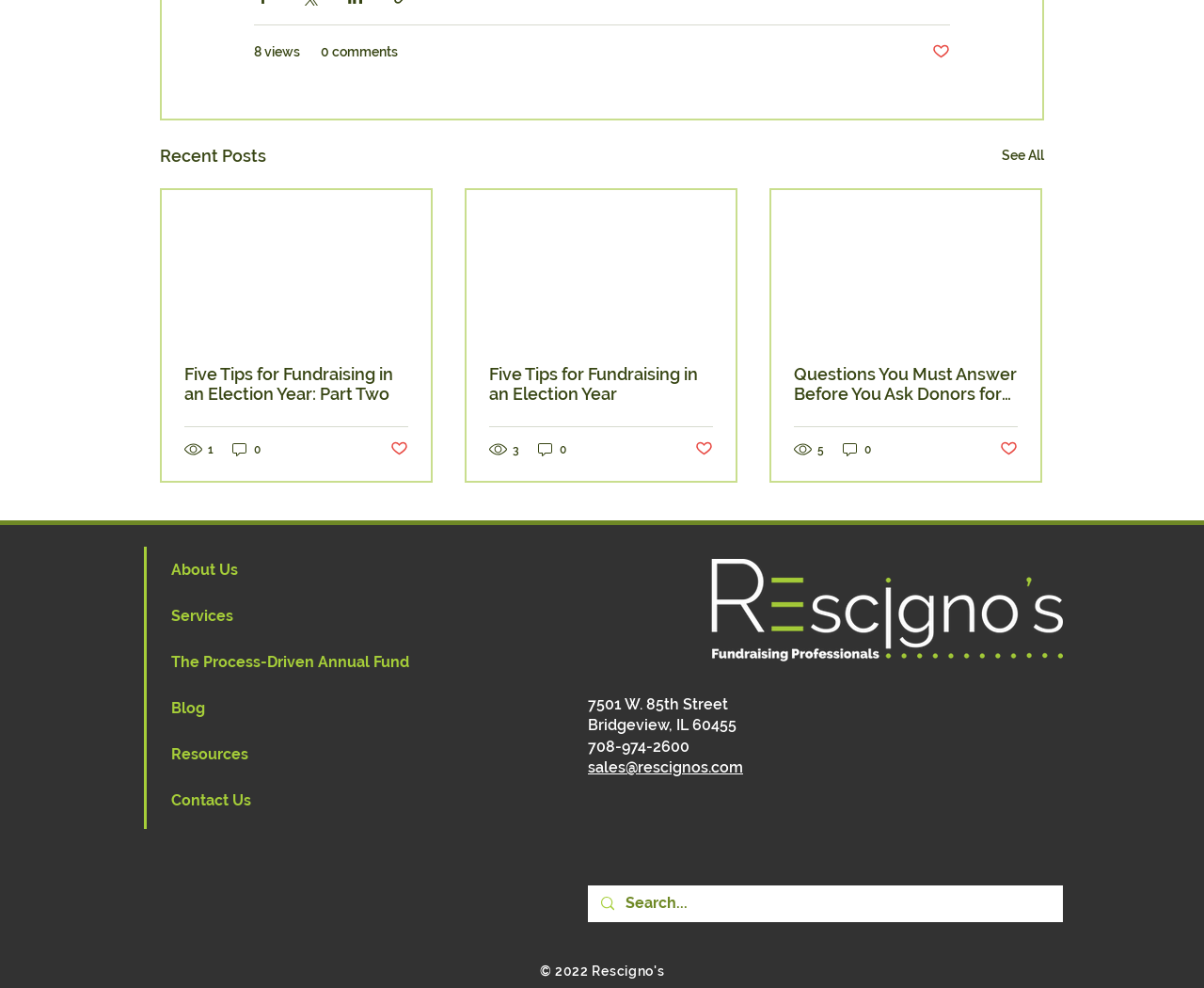Bounding box coordinates must be specified in the format (top-left x, top-left y, bottom-right x, bottom-right y). All values should be floating point numbers between 0 and 1. What are the bounding box coordinates of the UI element described as: See All

[0.832, 0.306, 0.867, 0.333]